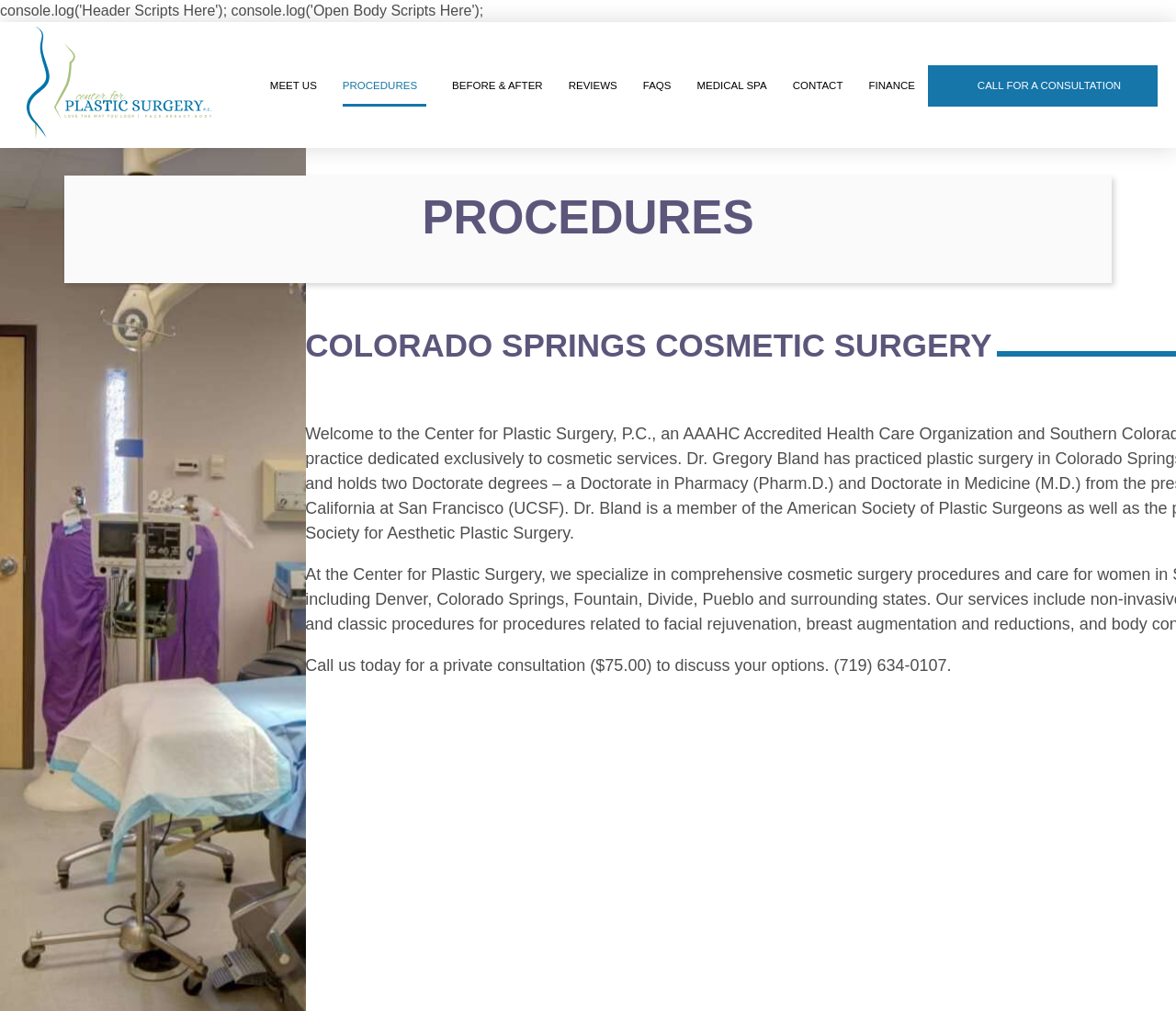Locate the UI element that matches the description Call for a consultation in the webpage screenshot. Return the bounding box coordinates in the format (top-left x, top-left y, bottom-right x, bottom-right y), with values ranging from 0 to 1.

[0.808, 0.073, 0.977, 0.096]